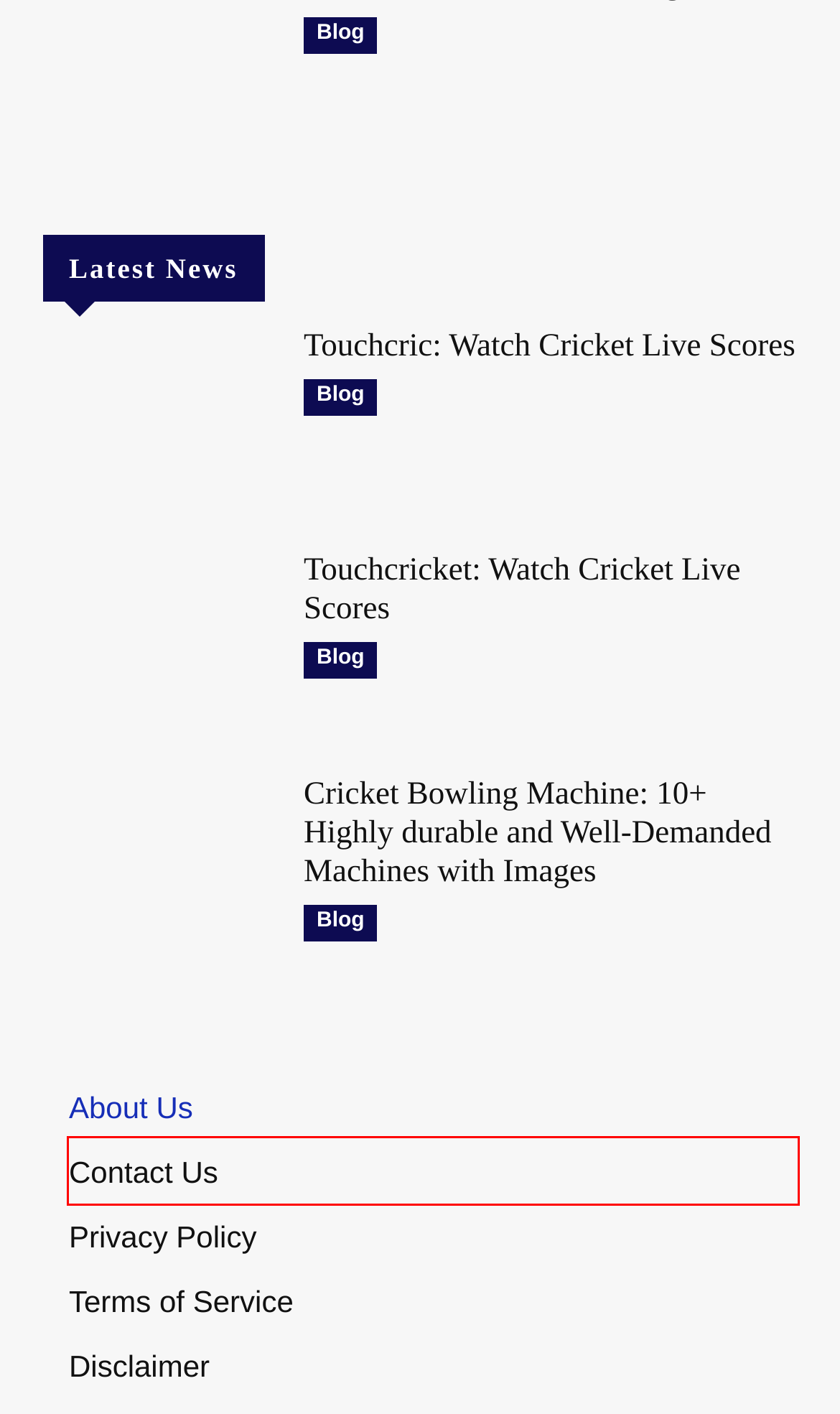You have a screenshot of a webpage with a red bounding box around a UI element. Determine which webpage description best matches the new webpage that results from clicking the element in the bounding box. Here are the candidates:
A. Contact Us - Touch Cricket
B. Cricket Bowling Machine: 10+ Highly durable and Well-Demanded Machines with Images - Touch Cricket
C. Indian Cricket Team vs Pakistan Cricket Team - Touch Cricket
D. Touchcricket: Watch Cricket Live Scores - Touch Cricket
E. Touchcric: Watch Cricket Live Scores
F. Privacy Policy - Touch Cricket
G. Disclaimer - Touch Cricket
H. Terms of Service - Touch Cricket

A